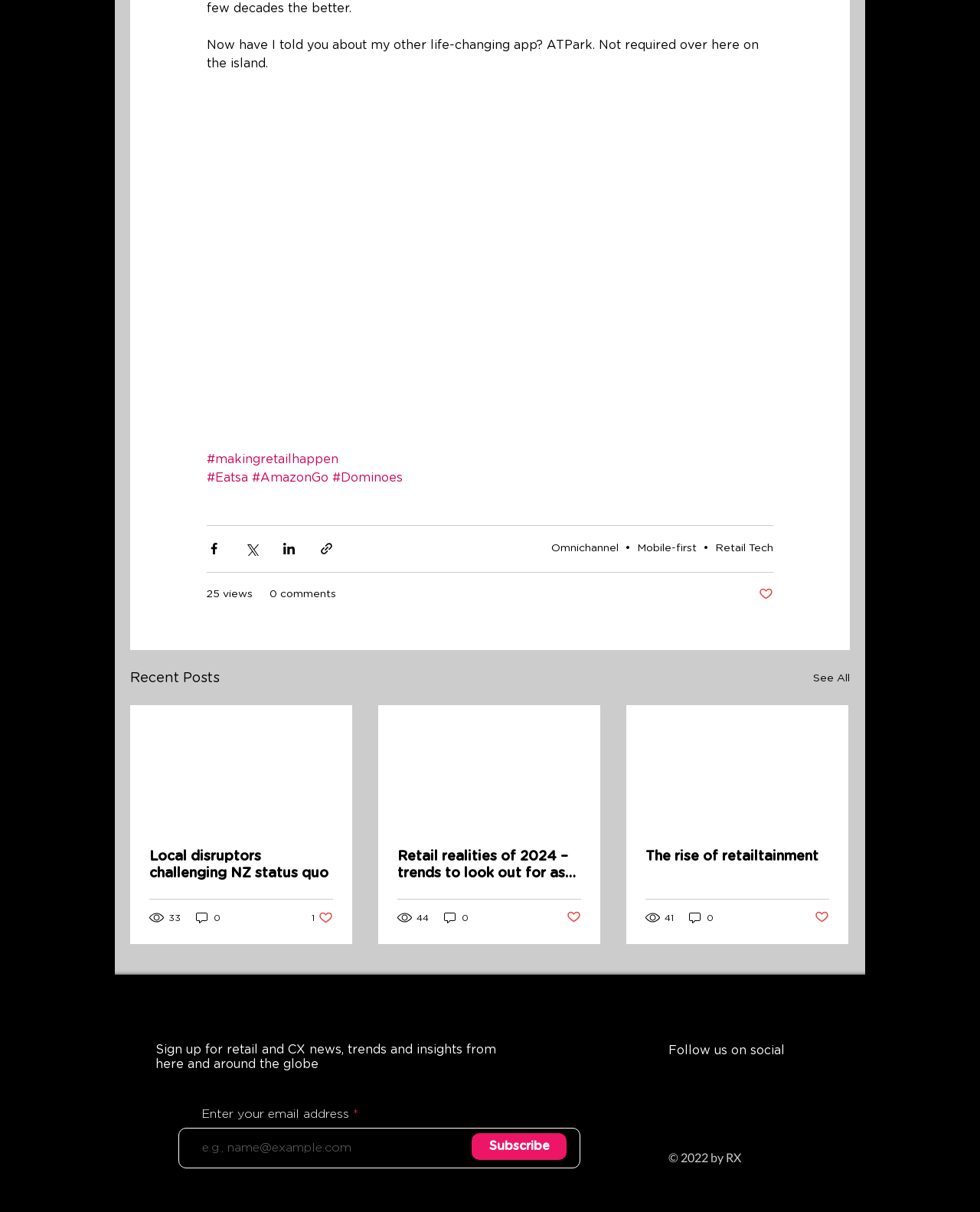Determine the bounding box coordinates of the clickable element necessary to fulfill the instruction: "Follow on LinkedIn". Provide the coordinates as four float numbers within the 0 to 1 range, i.e., [left, top, right, bottom].

[0.682, 0.902, 0.709, 0.923]